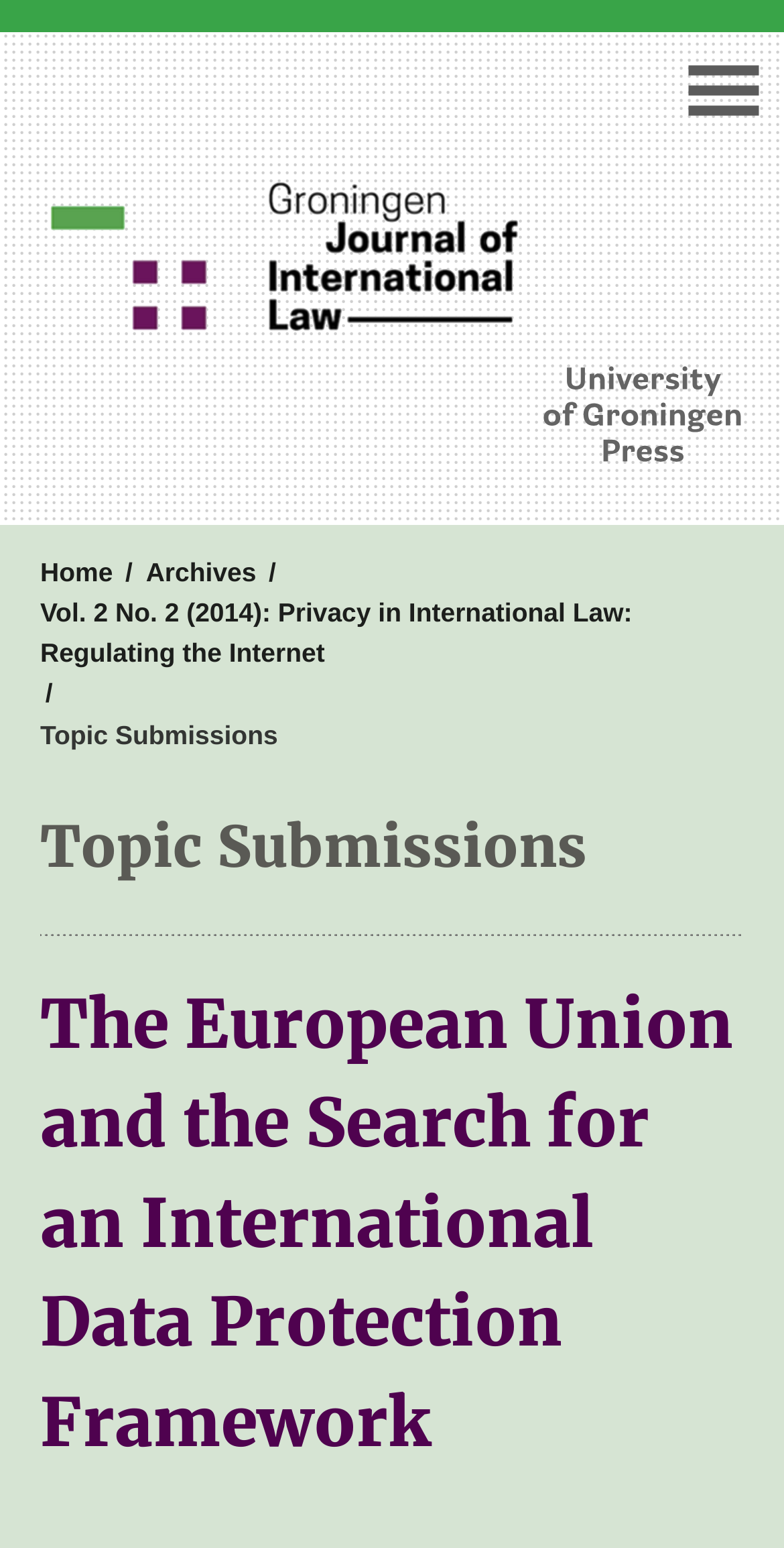Locate the UI element described by University of Groningen Press and provide its bounding box coordinates. Use the format (top-left x, top-left y, bottom-right x, bottom-right y) with all values as floating point numbers between 0 and 1.

[0.5, 0.235, 0.949, 0.3]